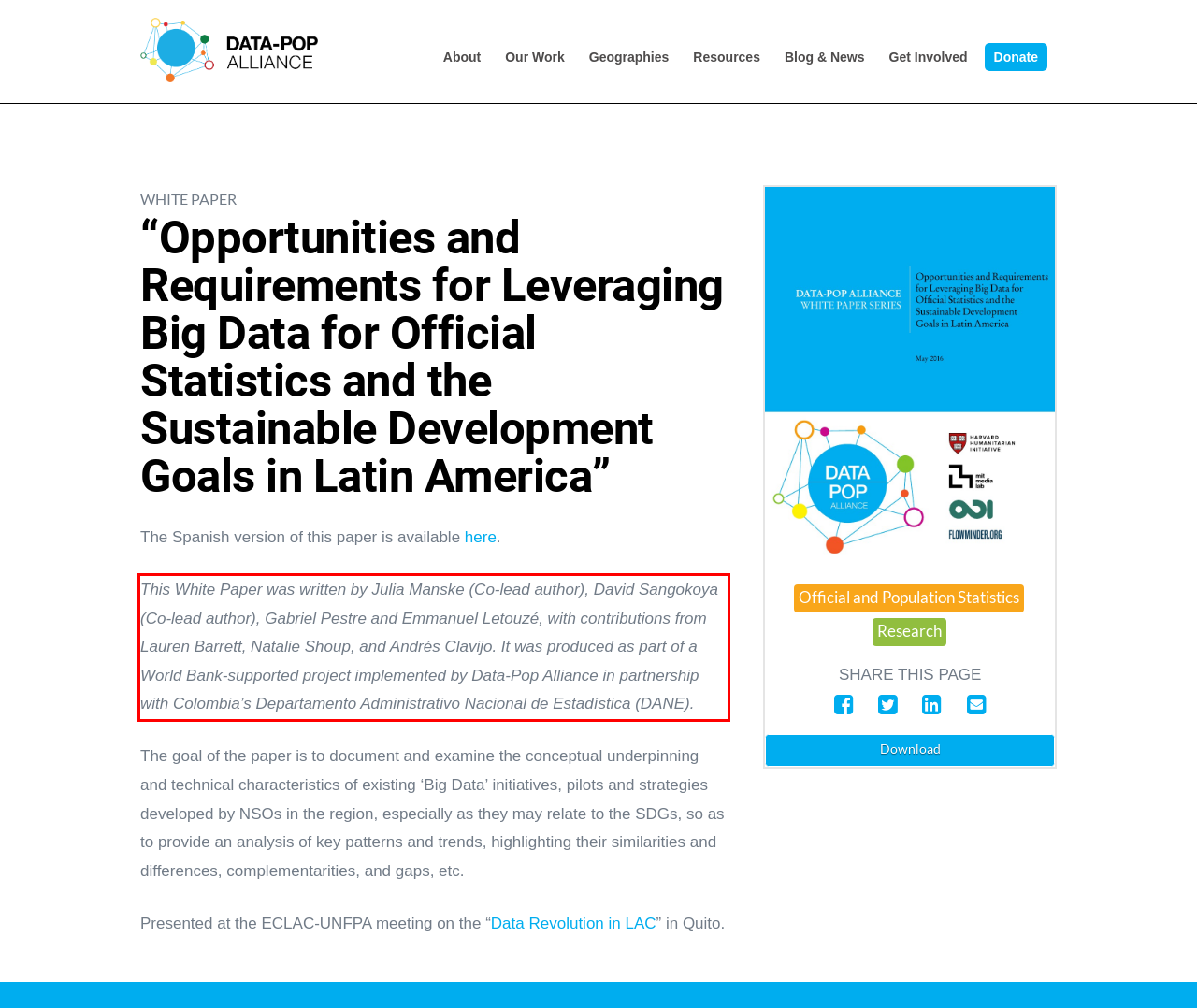Given the screenshot of the webpage, identify the red bounding box, and recognize the text content inside that red bounding box.

This White Paper was written by Julia Manske (Co-lead author), David Sangokoya (Co-lead author), Gabriel Pestre and Emmanuel Letouzé, with contributions from Lauren Barrett, Natalie Shoup, and Andrés Clavijo. It was produced as part of a World Bank-supported project implemented by Data-Pop Alliance in partnership with Colombia’s Departamento Administrativo Nacional de Estadística (DANE).